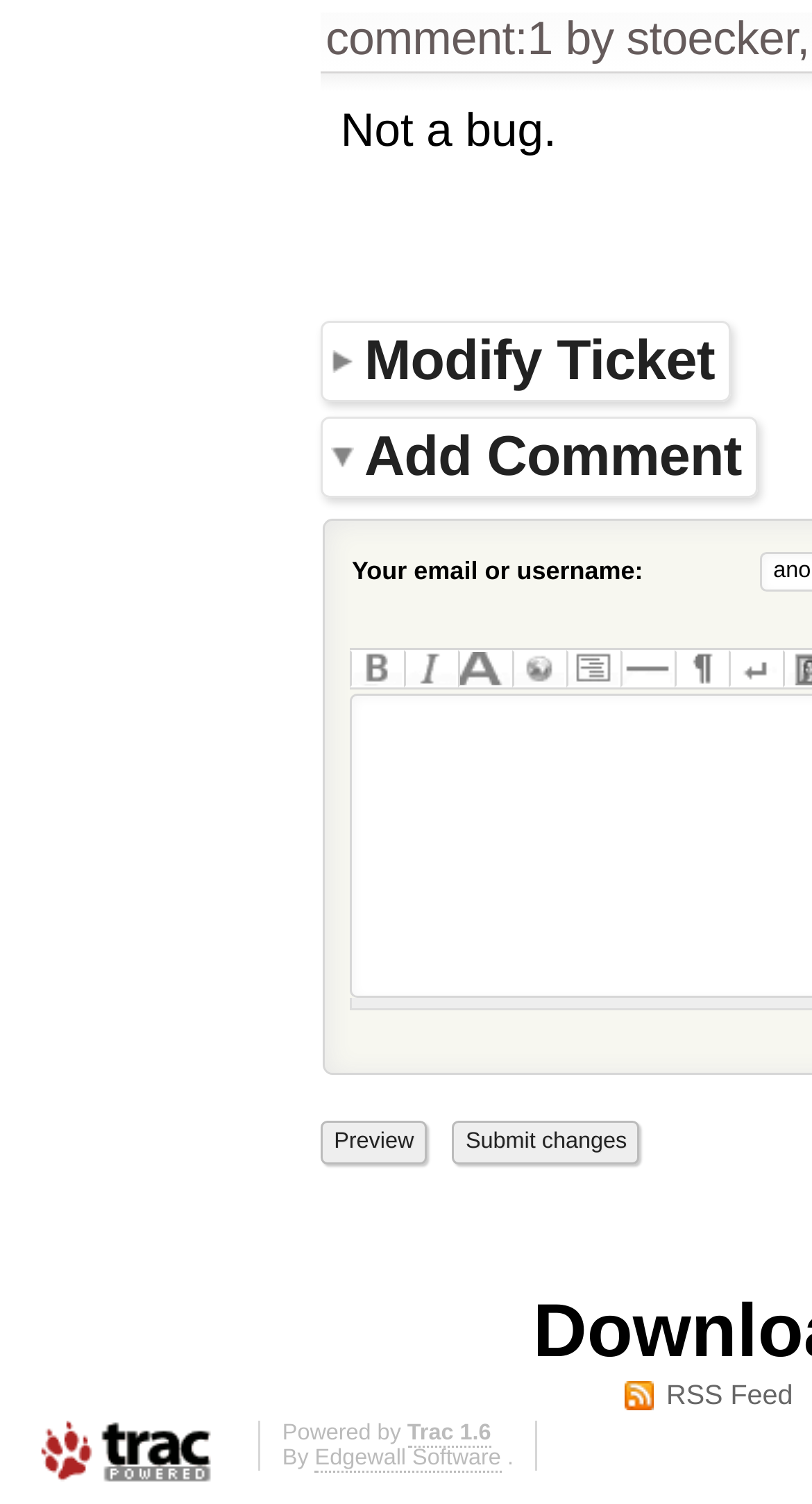What is the text of the last link on the webpage?
Kindly give a detailed and elaborate answer to the question.

The last link on the webpage is 'Trac 1.6' which is located at [0.502, 0.945, 0.605, 0.963] and is part of the footer section.